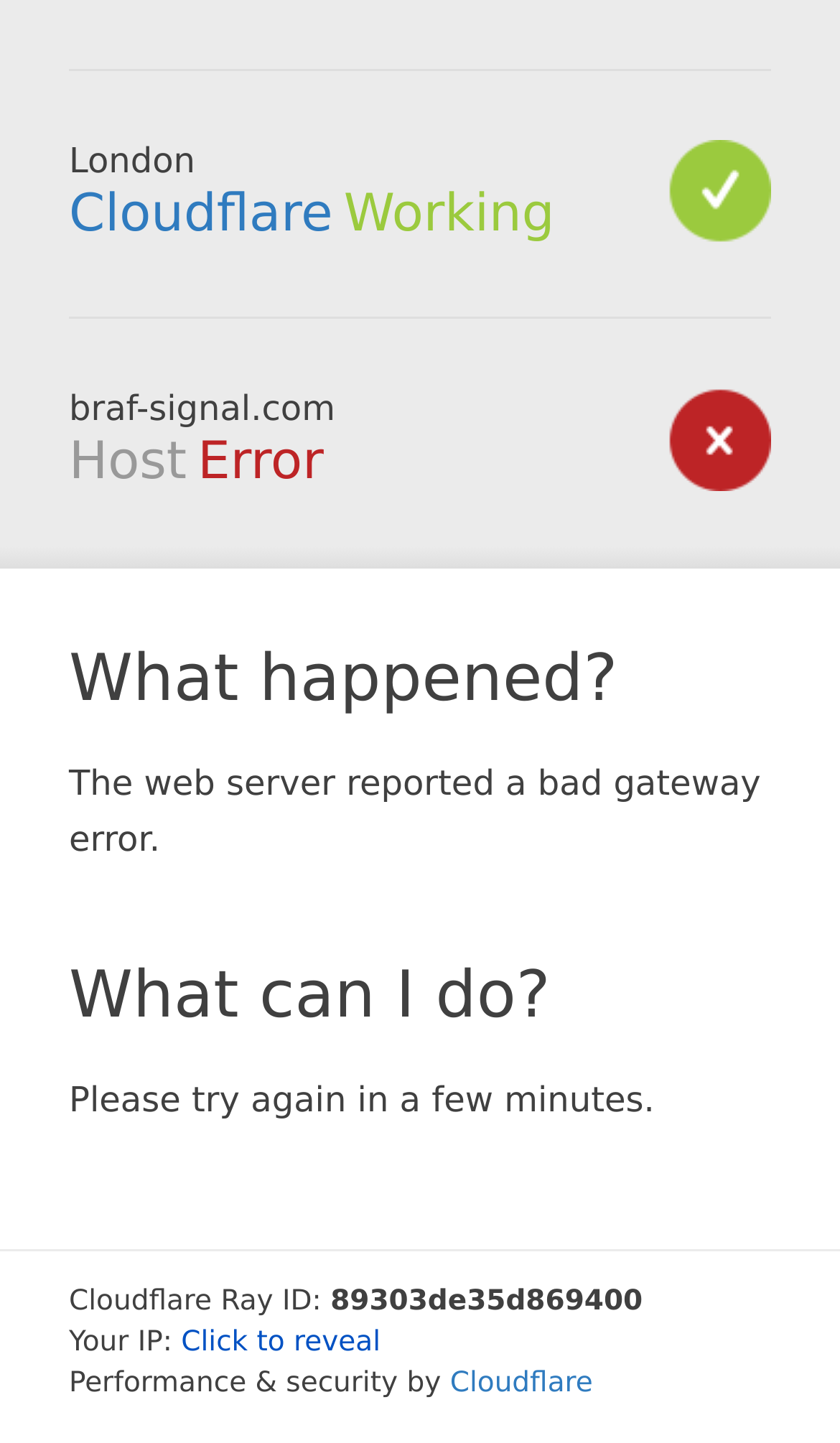Determine the bounding box coordinates for the HTML element described here: "Nike Mayfly OG".

None